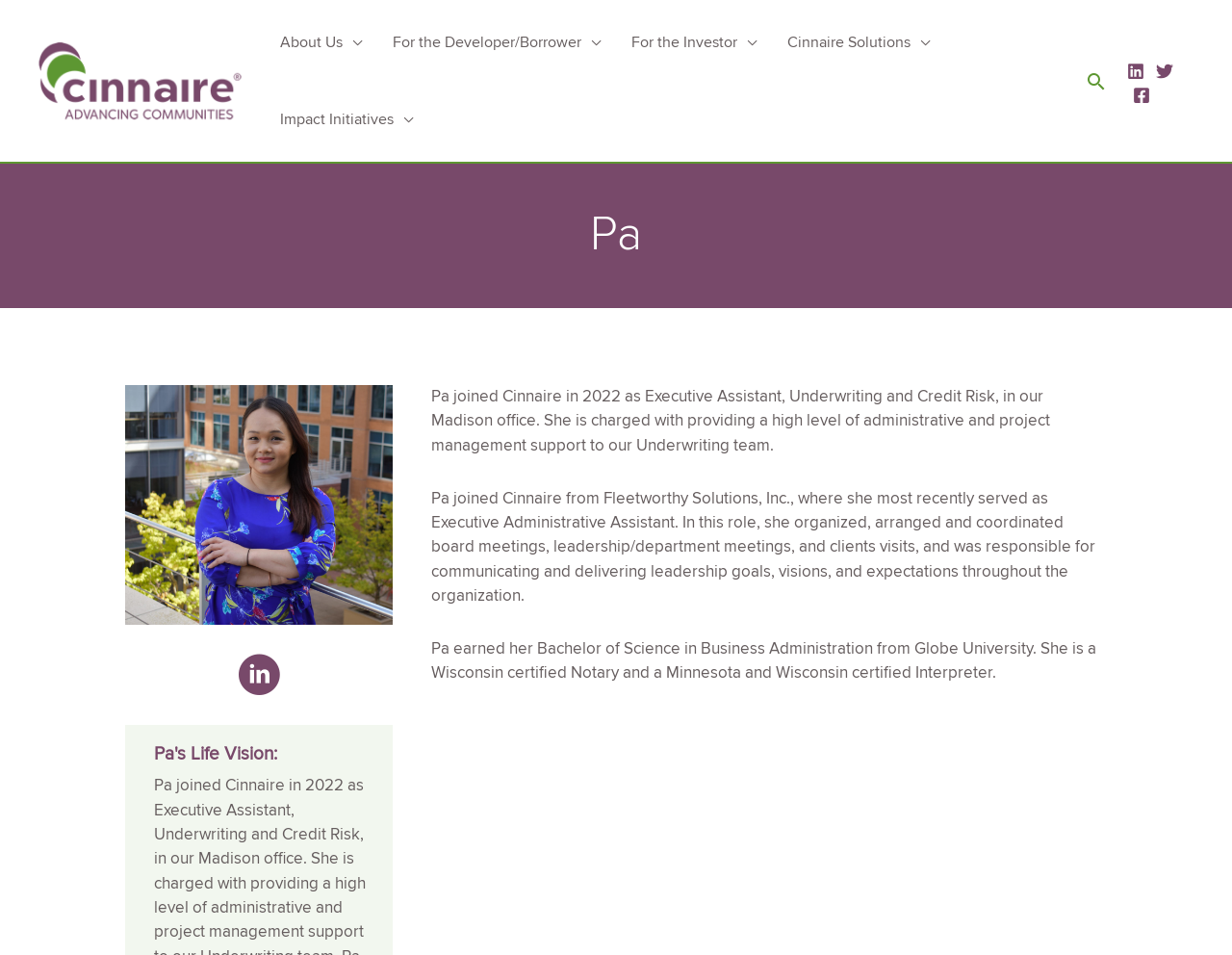Please determine the bounding box coordinates for the element with the description: "parent_node: About Us aria-label="Menu Toggle"".

[0.278, 0.004, 0.289, 0.085]